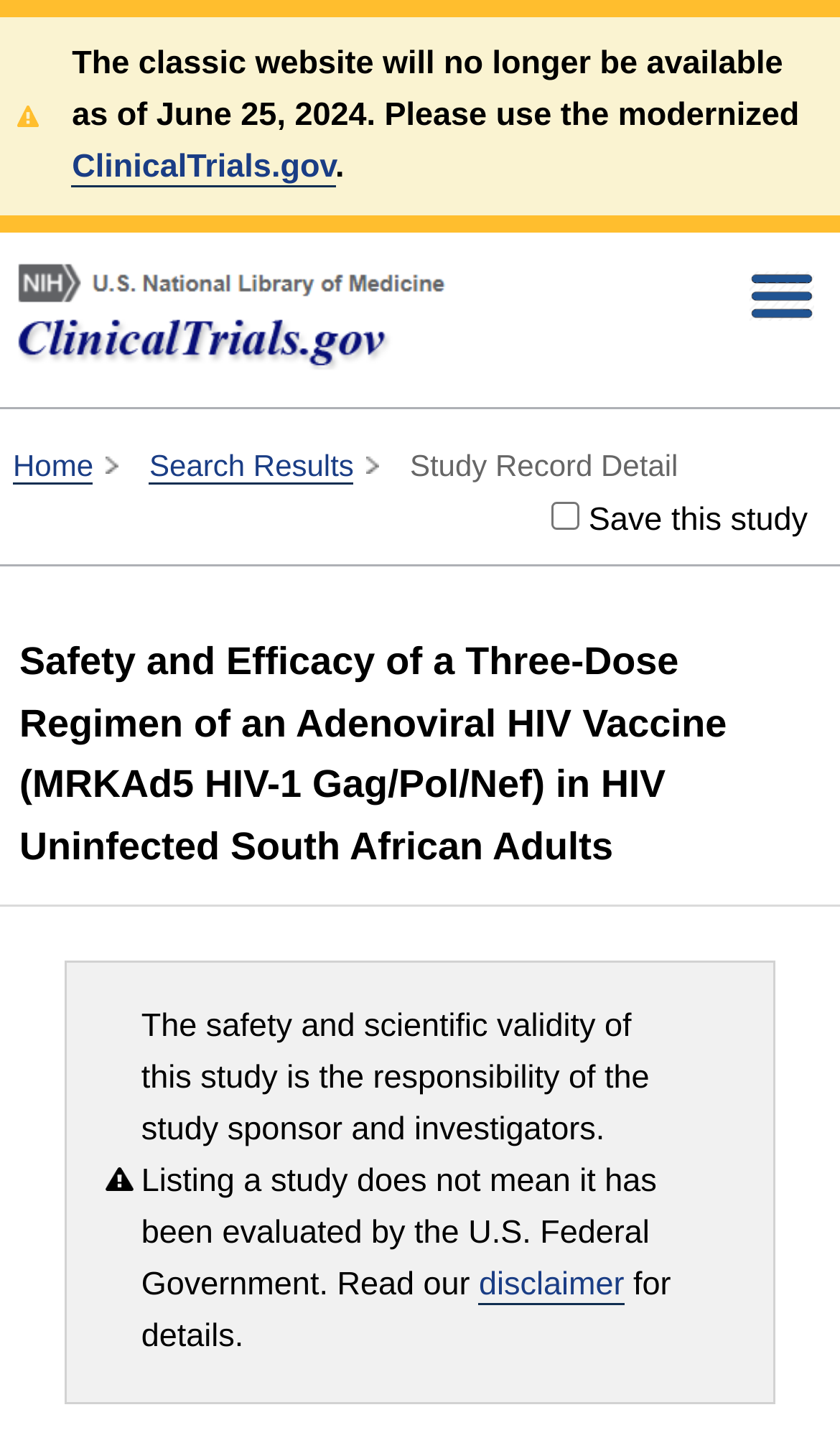What is the name of the website?
From the details in the image, provide a complete and detailed answer to the question.

I determined the name of the website by looking at the top-left corner of the webpage, where I found a logo and a text 'ClinicalTrials.gov'.